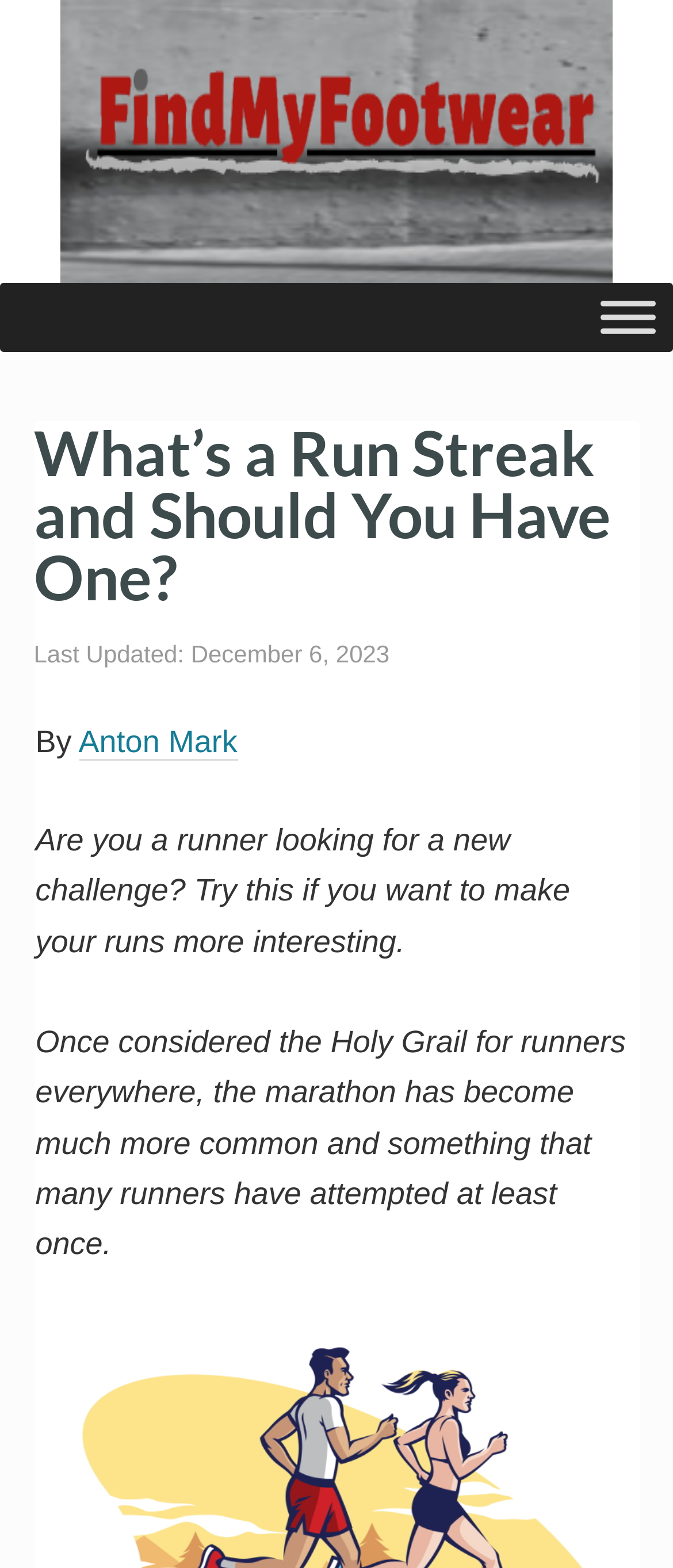Identify and provide the title of the webpage.

What’s a Run Streak and Should You Have One?